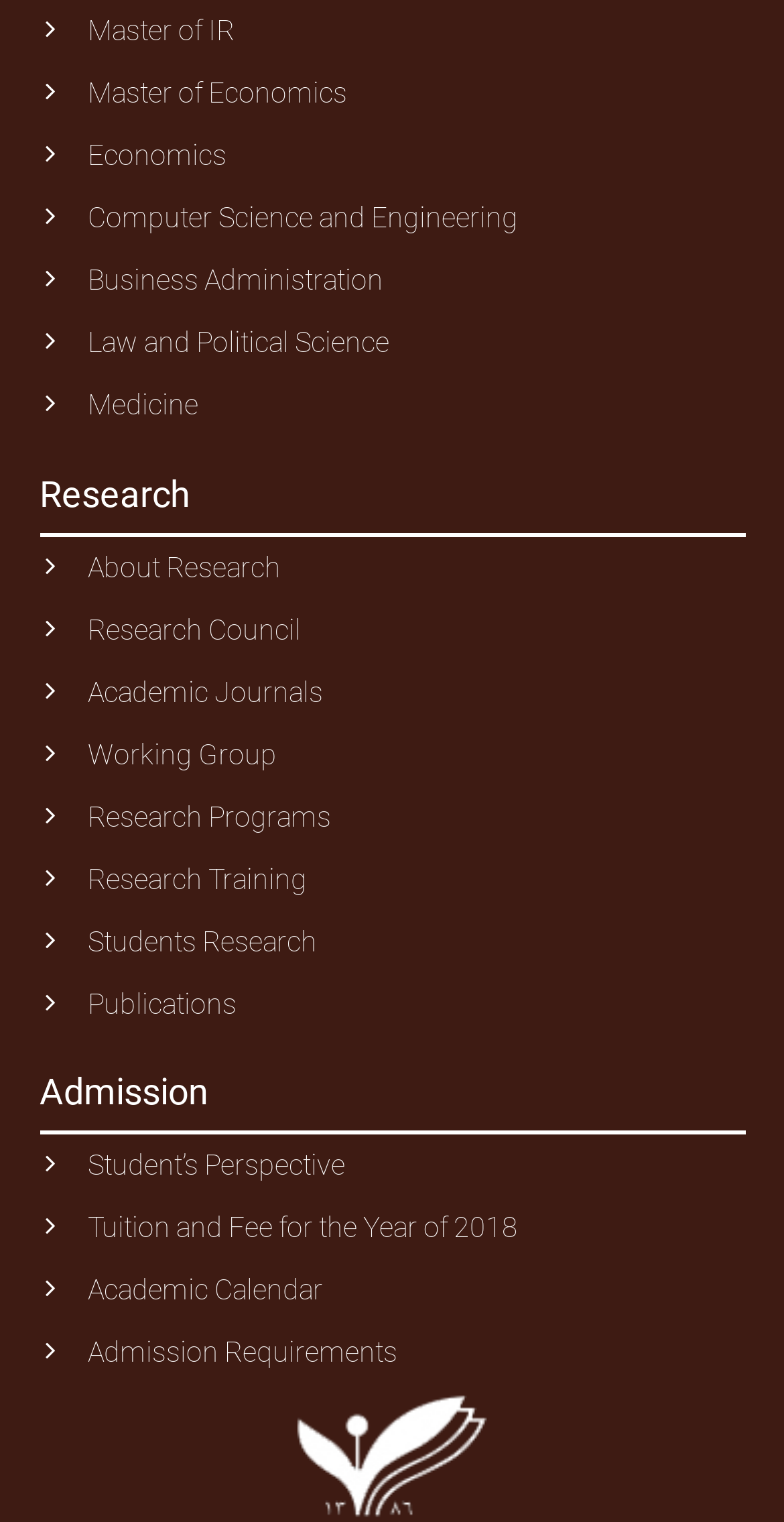Can you specify the bounding box coordinates for the region that should be clicked to fulfill this instruction: "click Master of IR".

[0.112, 0.0, 0.95, 0.041]